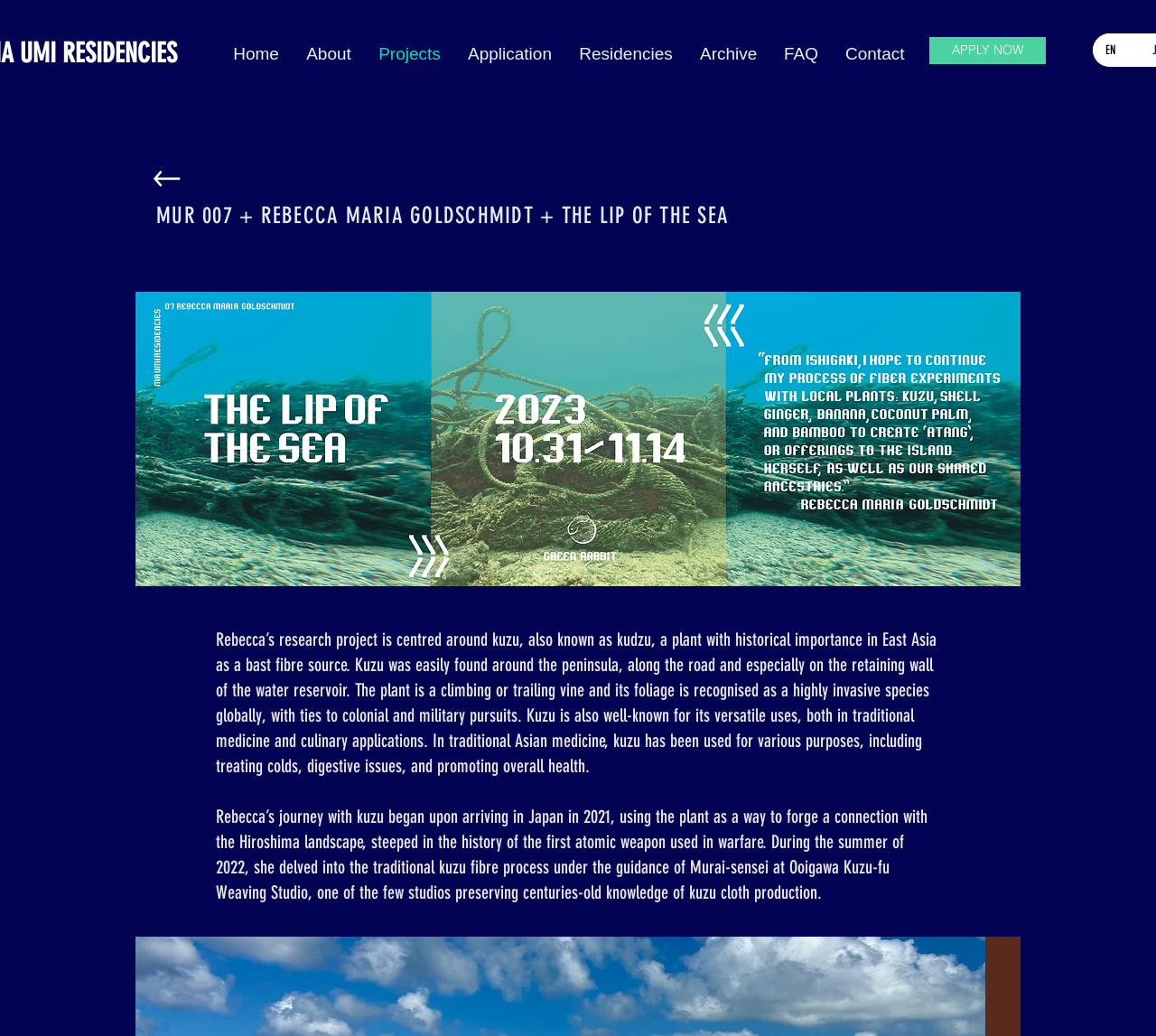Answer the question in a single word or phrase:
Where did Rebecca arrive in 2021?

Japan